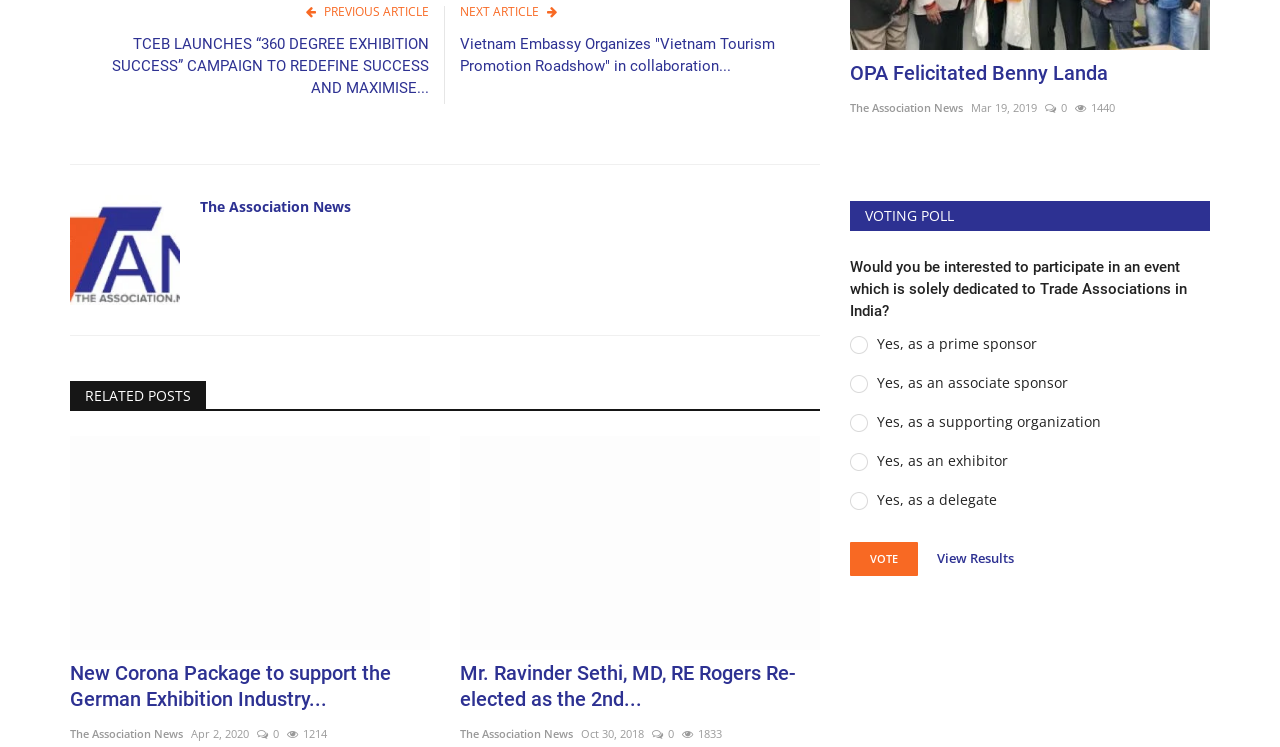Kindly determine the bounding box coordinates for the clickable area to achieve the given instruction: "Vote in the poll".

[0.664, 0.726, 0.717, 0.771]